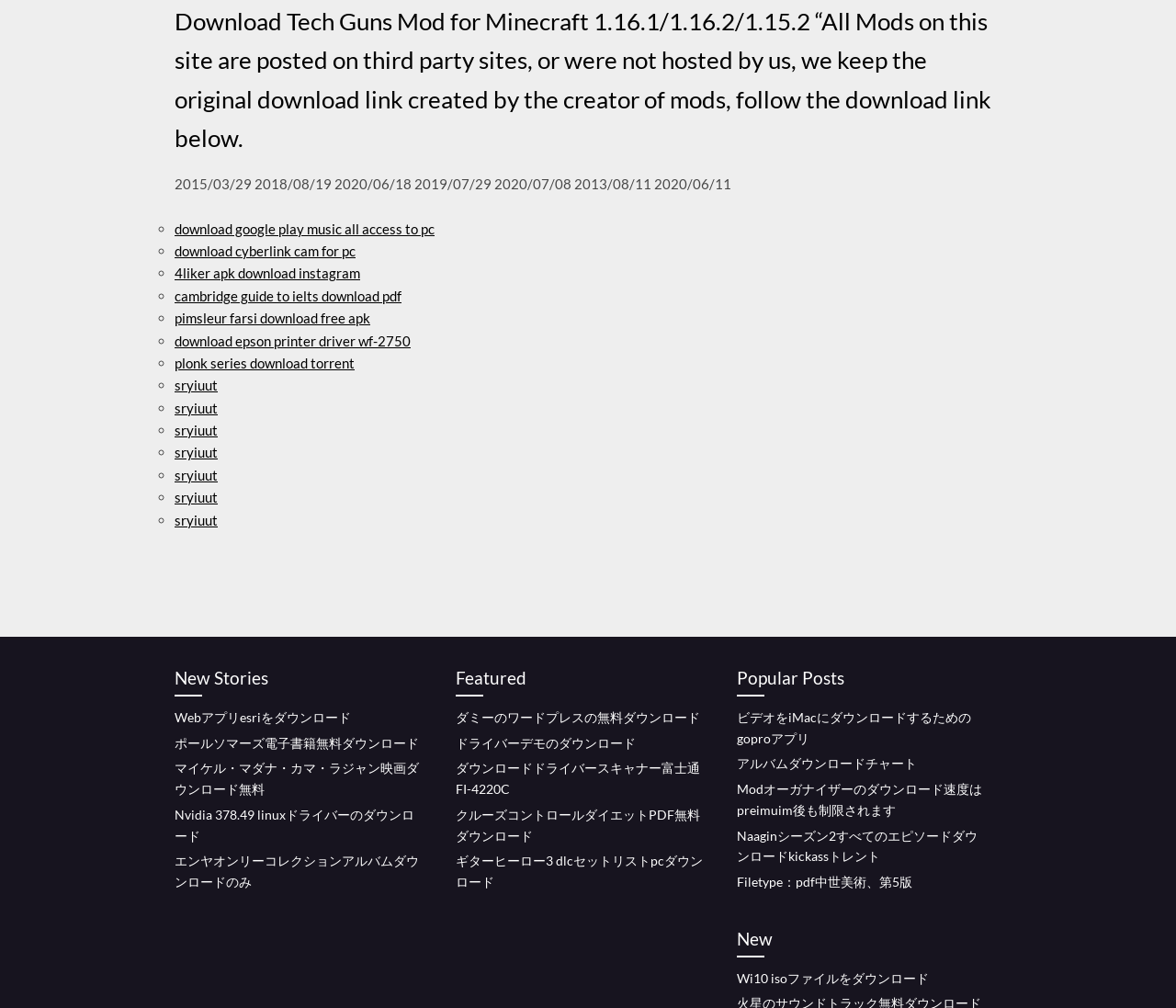Determine the bounding box coordinates for the element that should be clicked to follow this instruction: "View the 'Extreme Heat Workshop' page". The coordinates should be given as four float numbers between 0 and 1, in the format [left, top, right, bottom].

None